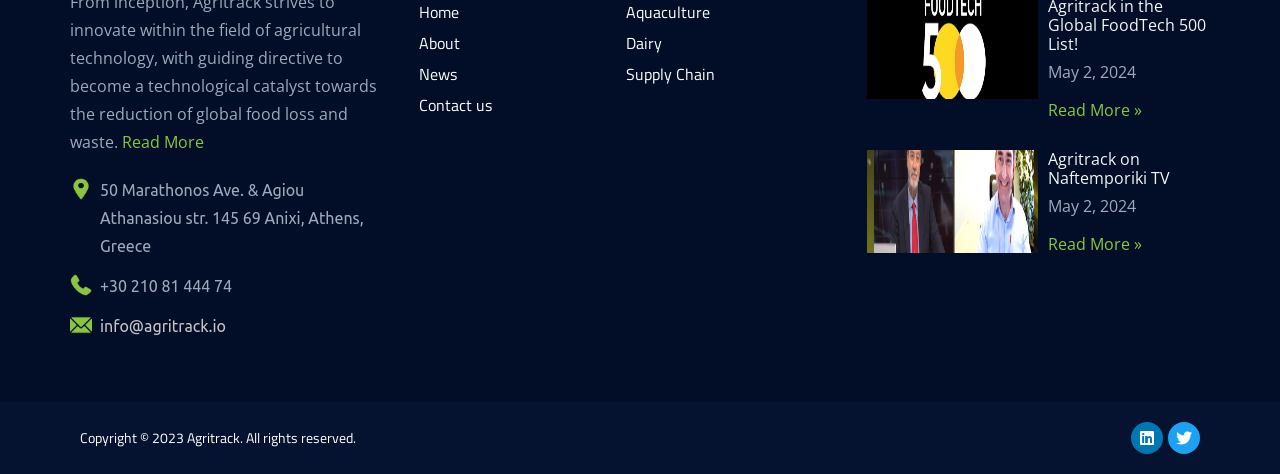Bounding box coordinates are specified in the format (top-left x, top-left y, bottom-right x, bottom-right y). All values are floating point numbers bounded between 0 and 1. Please provide the bounding box coordinate of the region this sentence describes: Read More

[0.095, 0.276, 0.159, 0.323]